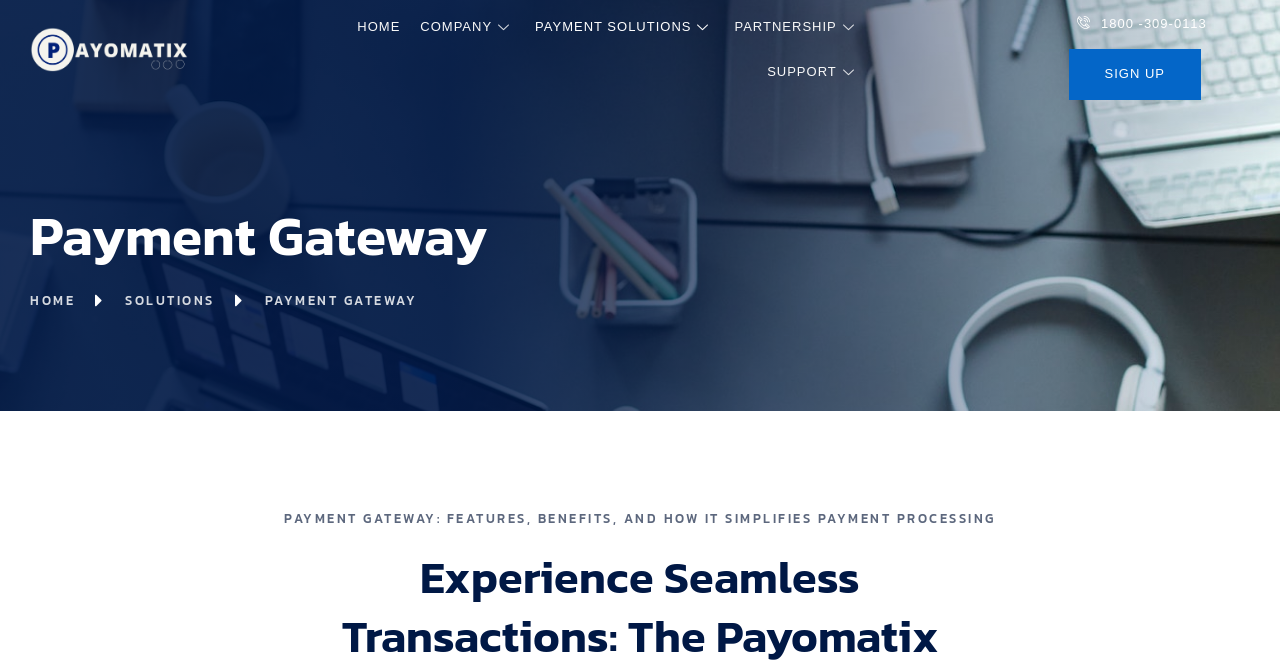Please specify the bounding box coordinates of the clickable section necessary to execute the following command: "learn about payment solutions".

[0.418, 0.007, 0.558, 0.075]